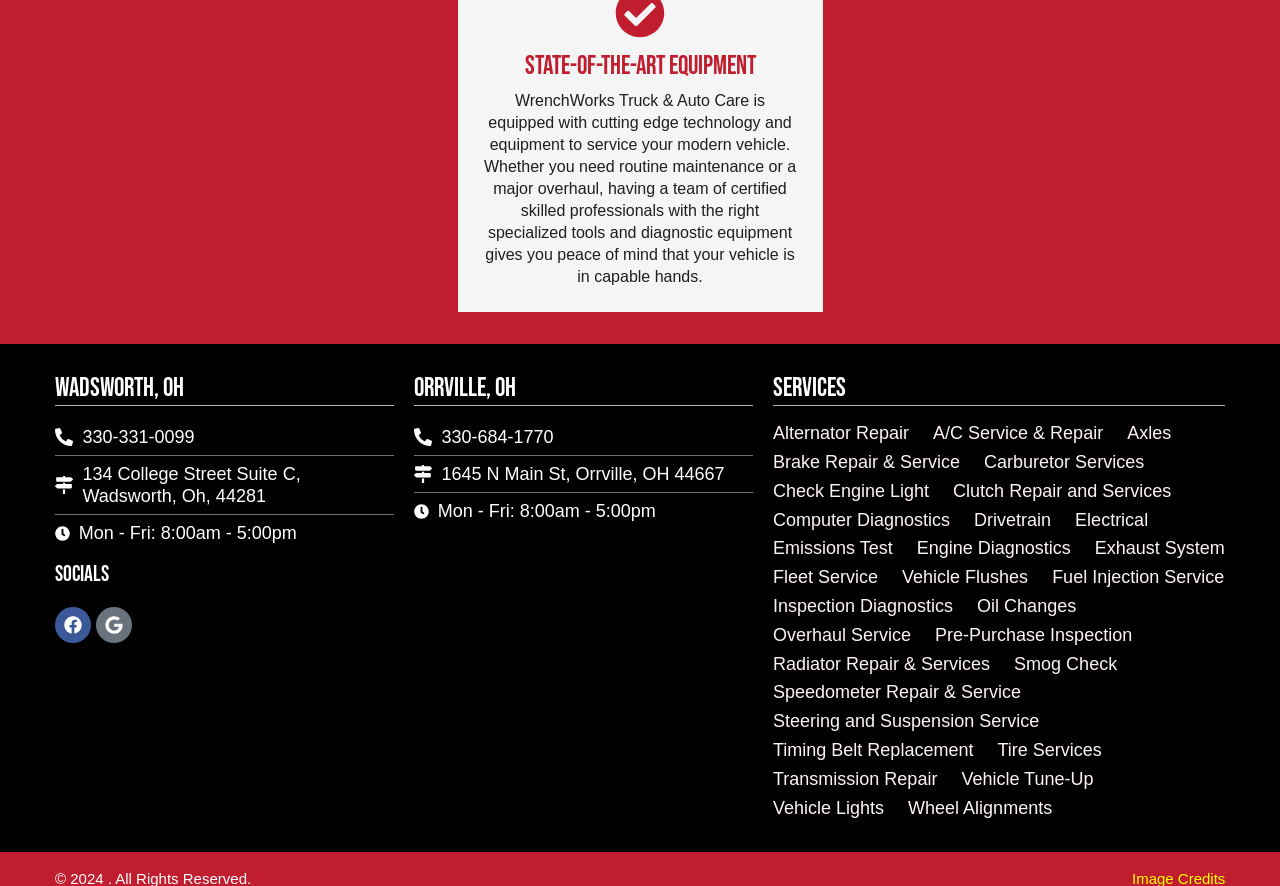Please find the bounding box for the UI component described as follows: "Fuel Injection Service".

[0.822, 0.638, 0.956, 0.665]